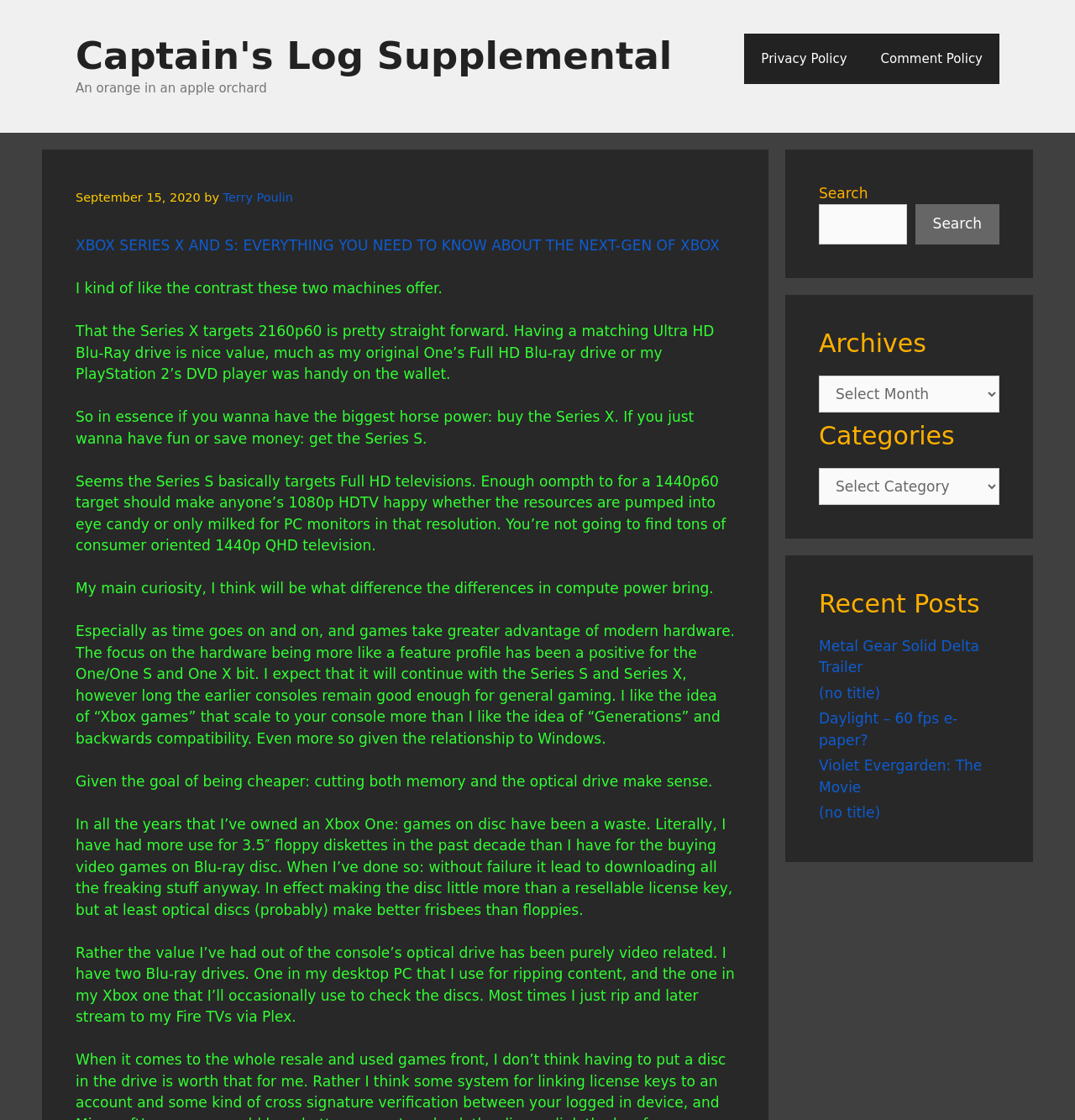Identify the bounding box coordinates necessary to click and complete the given instruction: "Read the 'XBOX SERIES X AND S: EVERYTHING YOU NEED TO KNOW ABOUT THE NEXT-GEN OF XBOX' article".

[0.07, 0.212, 0.67, 0.227]